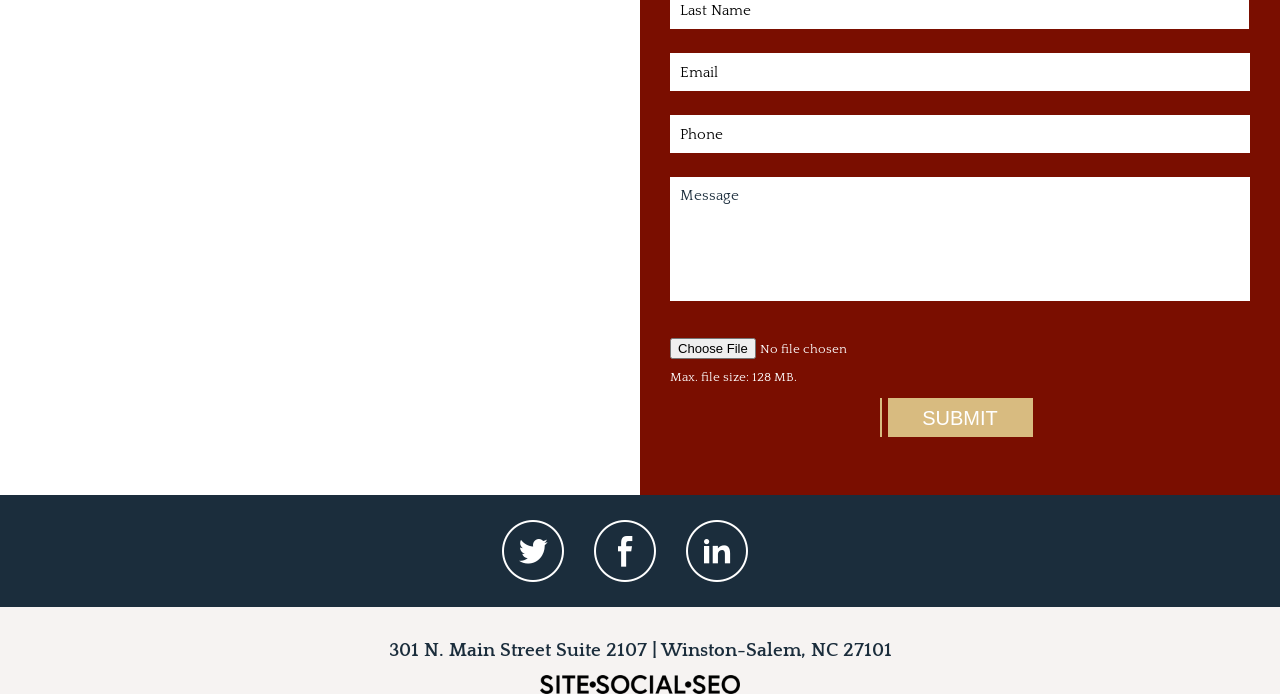Predict the bounding box of the UI element based on this description: "alt="Facebook"".

[0.536, 0.749, 0.584, 0.839]